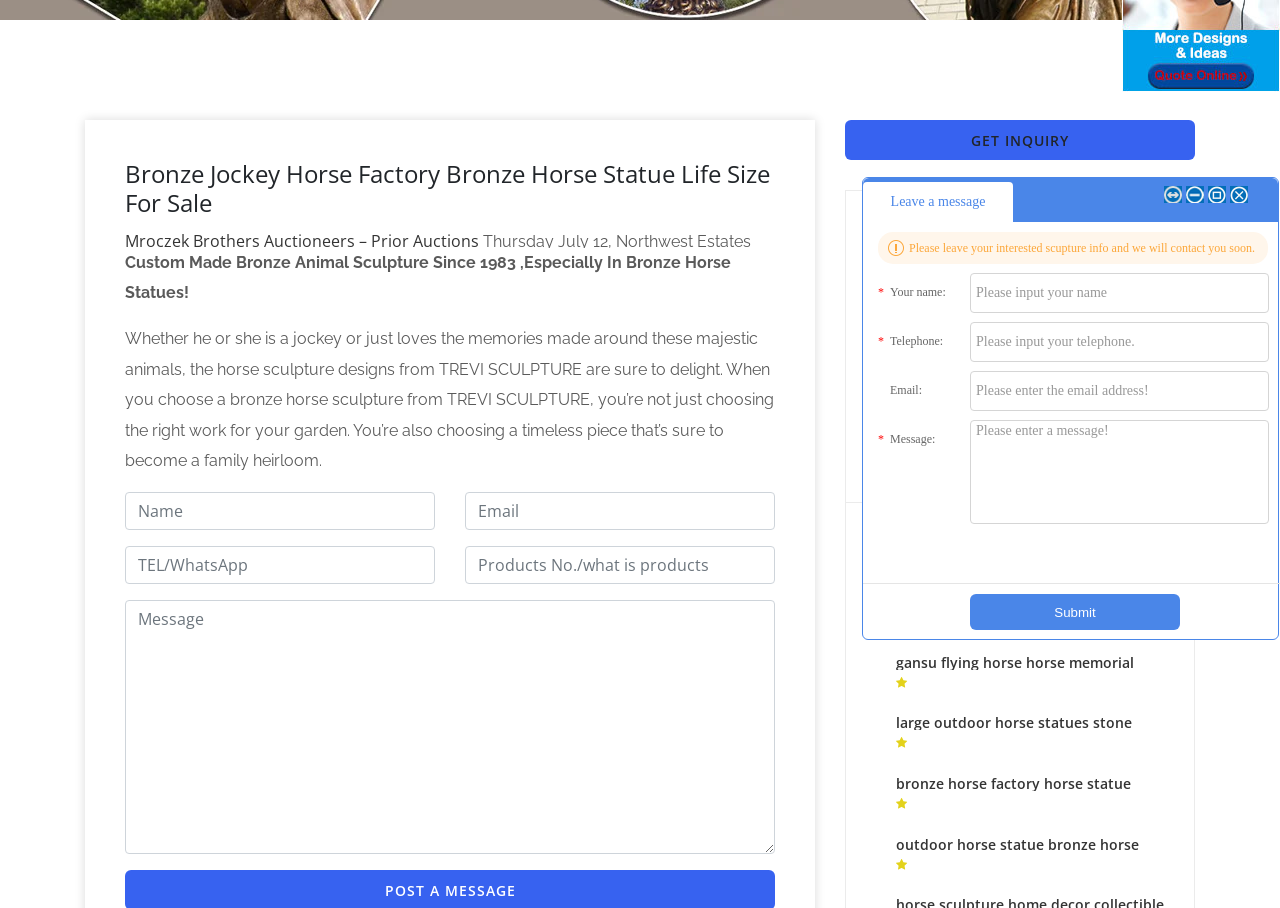Given the description "gansu flying horse horse memorial", determine the bounding box of the corresponding UI element.

[0.7, 0.719, 0.886, 0.74]